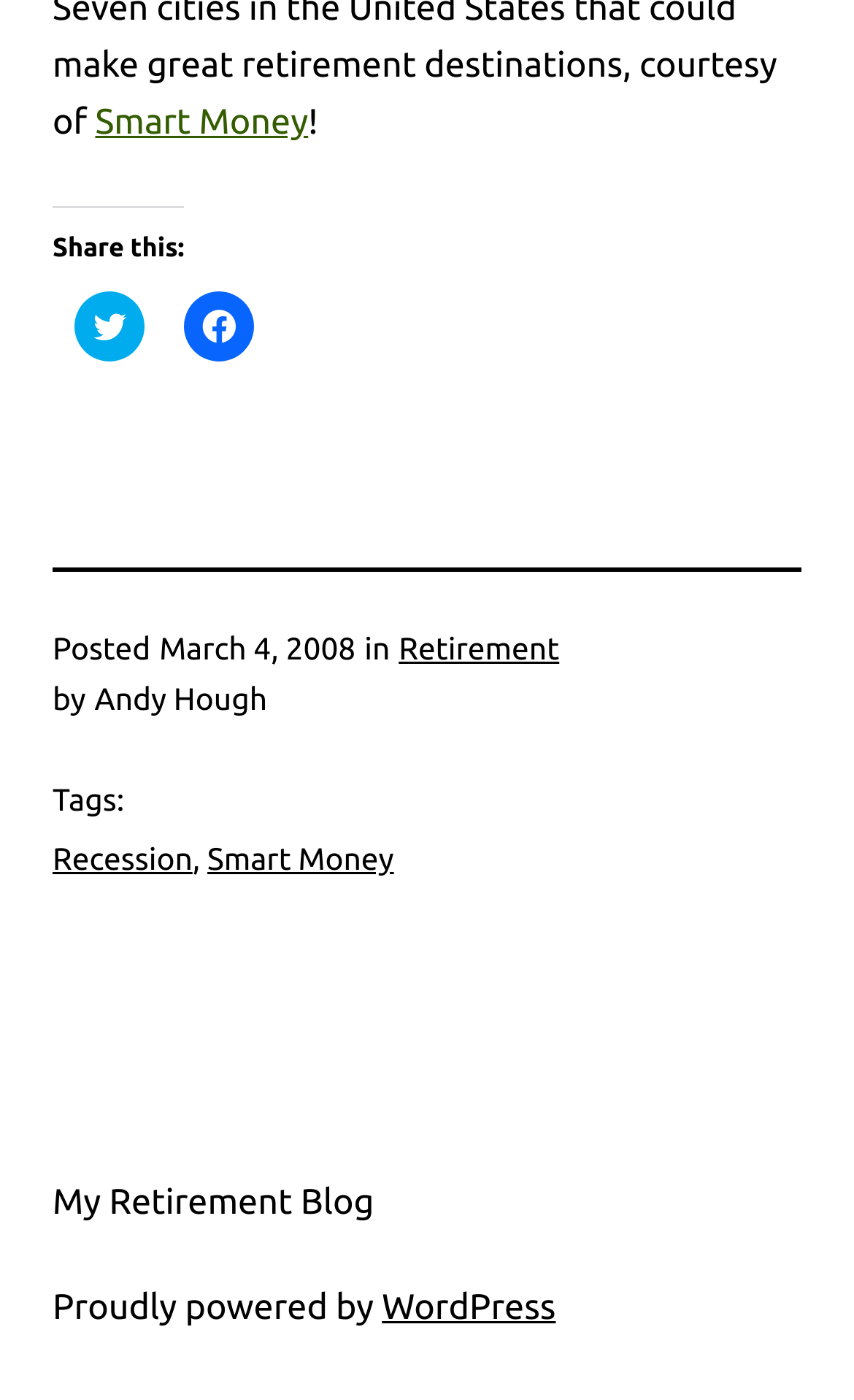What is the category of the post?
Answer briefly with a single word or phrase based on the image.

Retirement